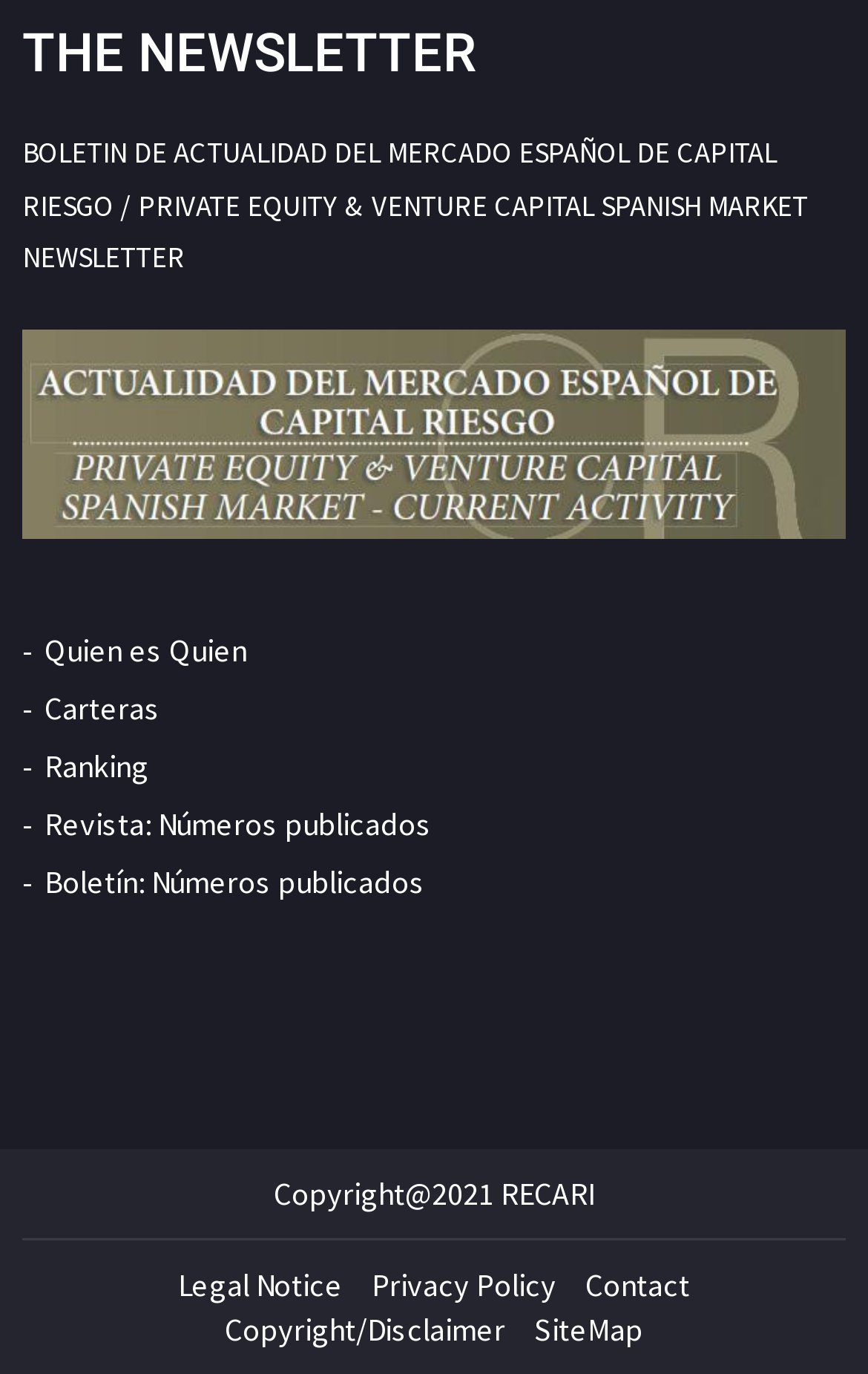Examine the screenshot and answer the question in as much detail as possible: What is the name of the section that contains links to 'Quien es Quien', 'Carteras', and 'Ranking'?

The section that contains links to 'Quien es Quien', 'Carteras', and 'Ranking' does not have a specified name. It appears to be a navigation menu or a list of features, but it does not have a heading or title.